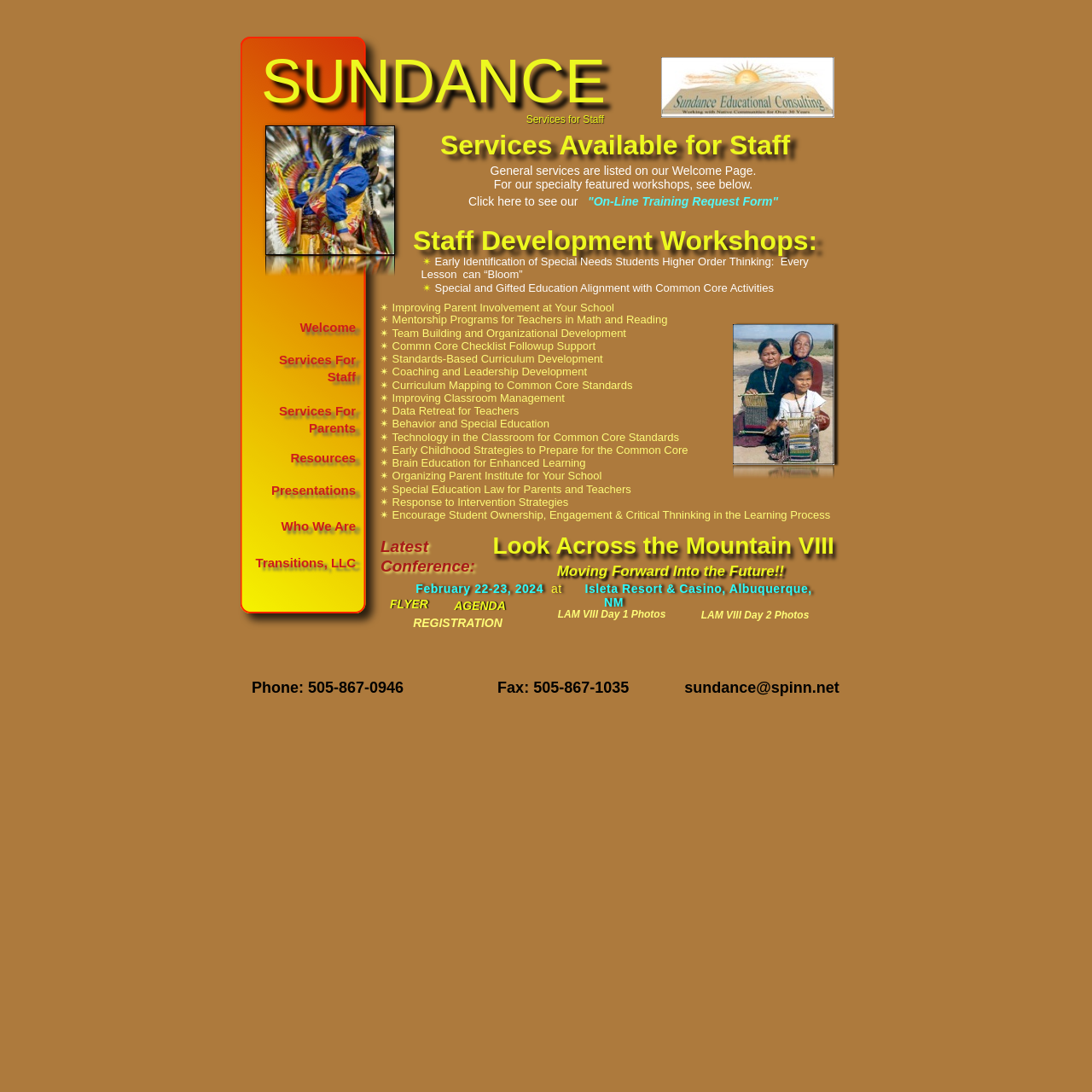Determine the bounding box coordinates for the element that should be clicked to follow this instruction: "Click on 'Services For Parents'". The coordinates should be given as four float numbers between 0 and 1, in the format [left, top, right, bottom].

[0.256, 0.369, 0.326, 0.398]